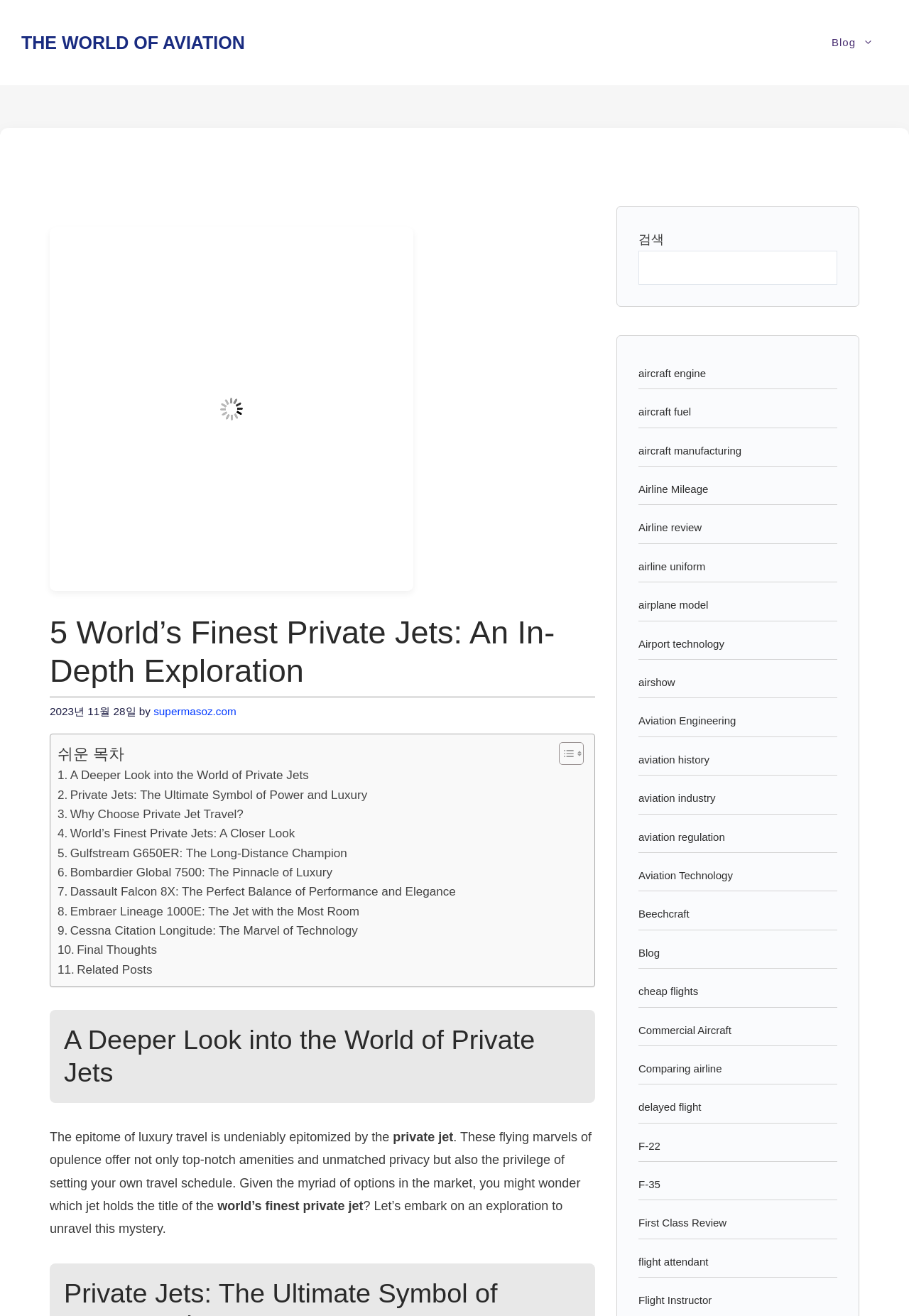Provide the bounding box coordinates of the section that needs to be clicked to accomplish the following instruction: "Explore the link 'Gulfstream G650ER: The Long-Distance Champion'."

[0.063, 0.641, 0.382, 0.656]